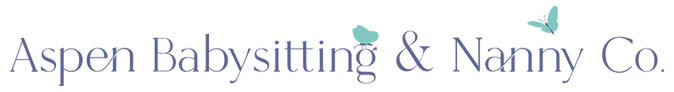Give a thorough description of the image, including any visible elements and their relationships.

The image features the logo of "Aspen Babysitting & Nanny Co," presented in an elegant and inviting font. The design incorporates soft pastel colors, with delicate butterflies enhancing the aesthetic, symbolizing care and nurturing associated with babysitting. This logo effectively conveys the company’s mission to provide compassionate and professional child care services in Aspen, making it appealing to families seeking trustworthy care for their children. The overall presentation reflects a warm, friendly atmosphere, ideal for a business dedicated to child care.